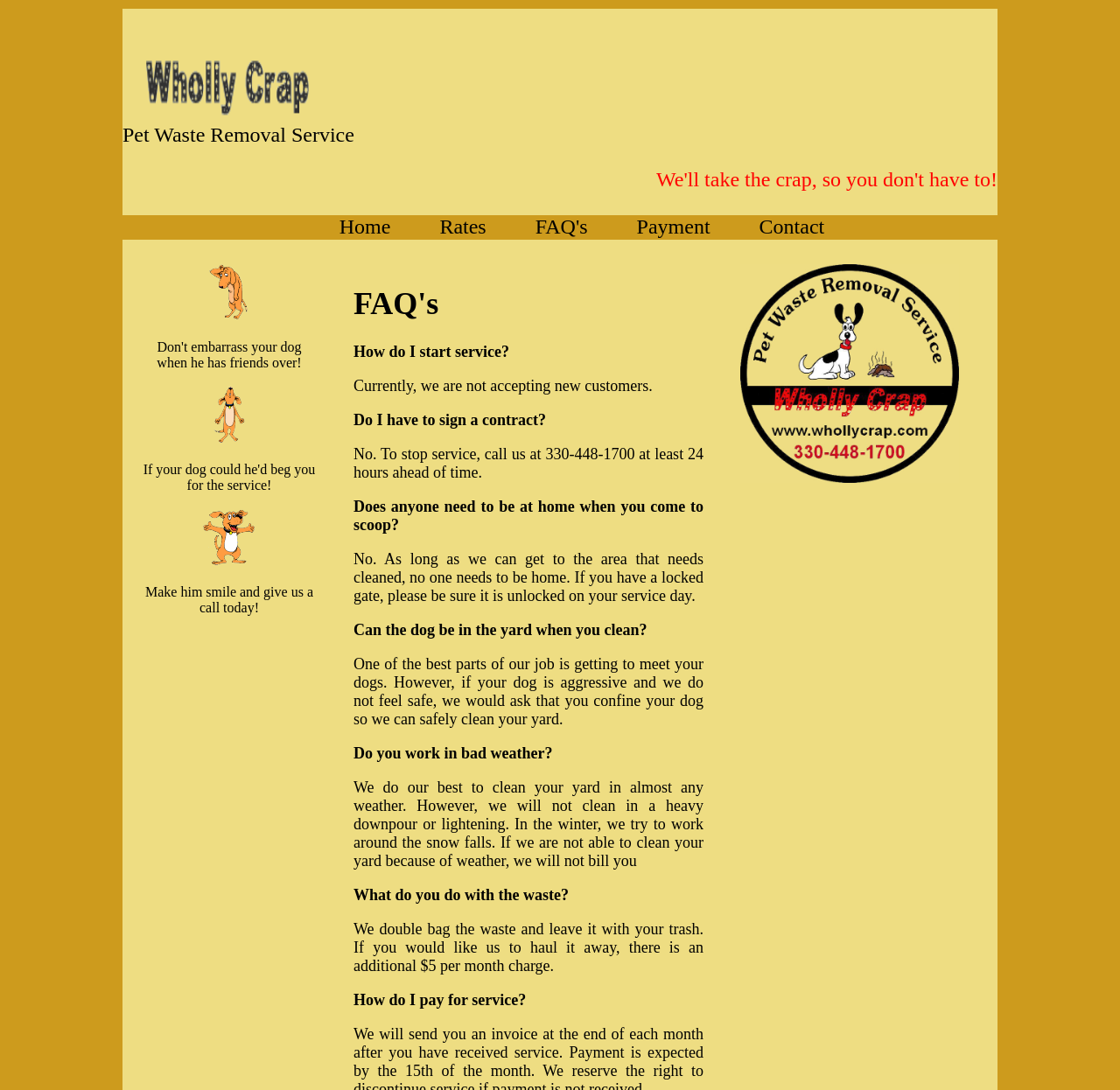Based on the image, please respond to the question with as much detail as possible:
What is the purpose of the 'FAQ's' section?

The 'FAQ's' section is typically used to provide answers to common questions that users may have, and the presence of this section on the webpage suggests that it serves this purpose.